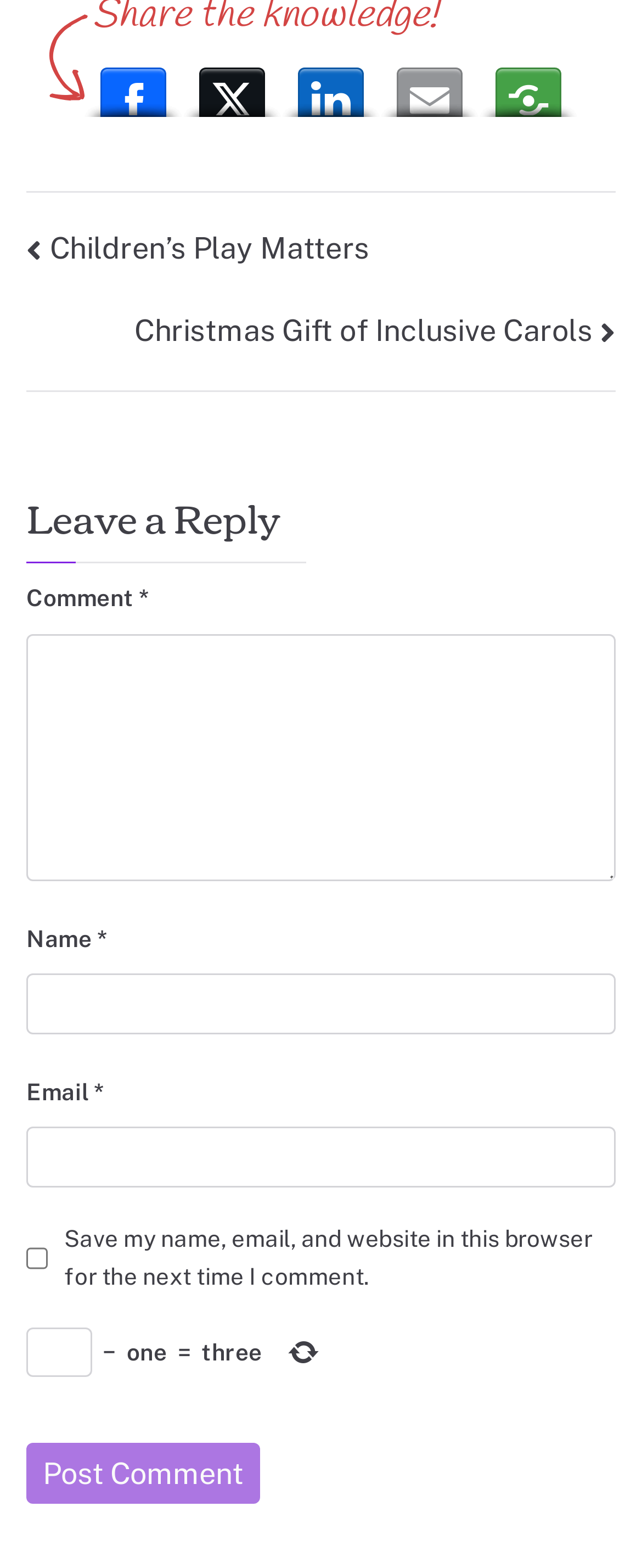Find the bounding box coordinates of the clickable area required to complete the following action: "Email this post".

[0.592, 0.032, 0.746, 0.074]